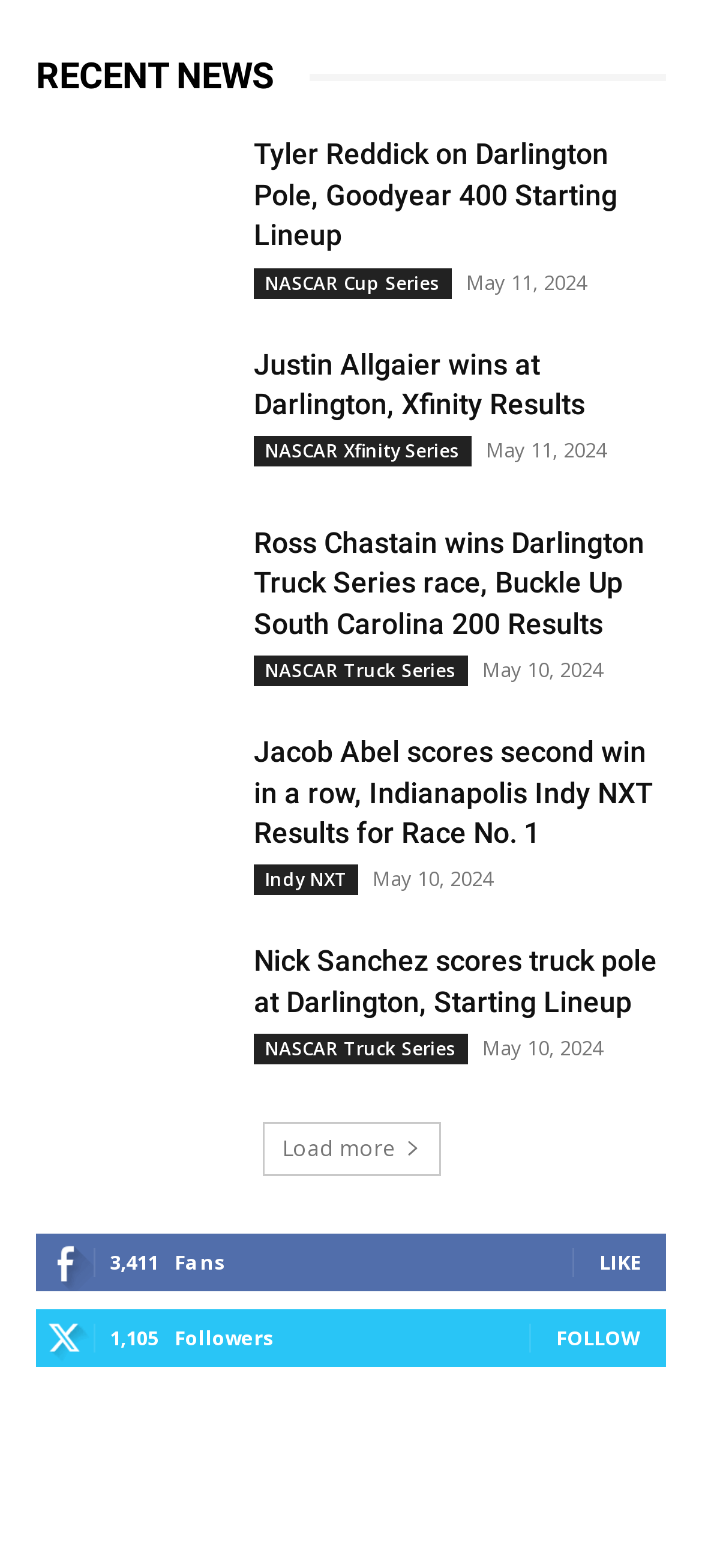Show the bounding box coordinates of the element that should be clicked to complete the task: "Read news about Tyler Reddick on Darlington Pole".

[0.362, 0.087, 0.879, 0.161]